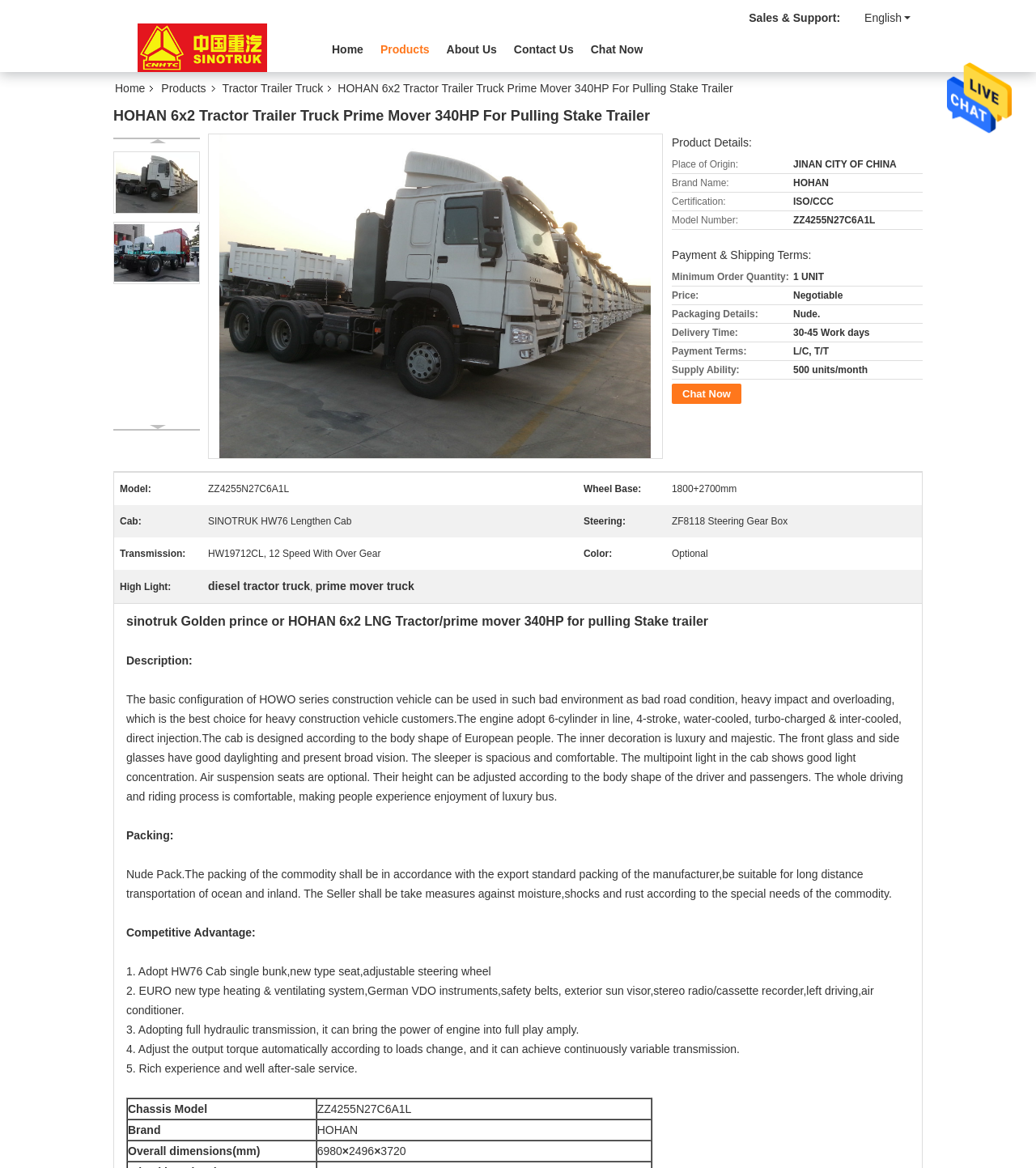What is the wheel base of the tractor trailer truck? Refer to the image and provide a one-word or short phrase answer.

1800+2700mm